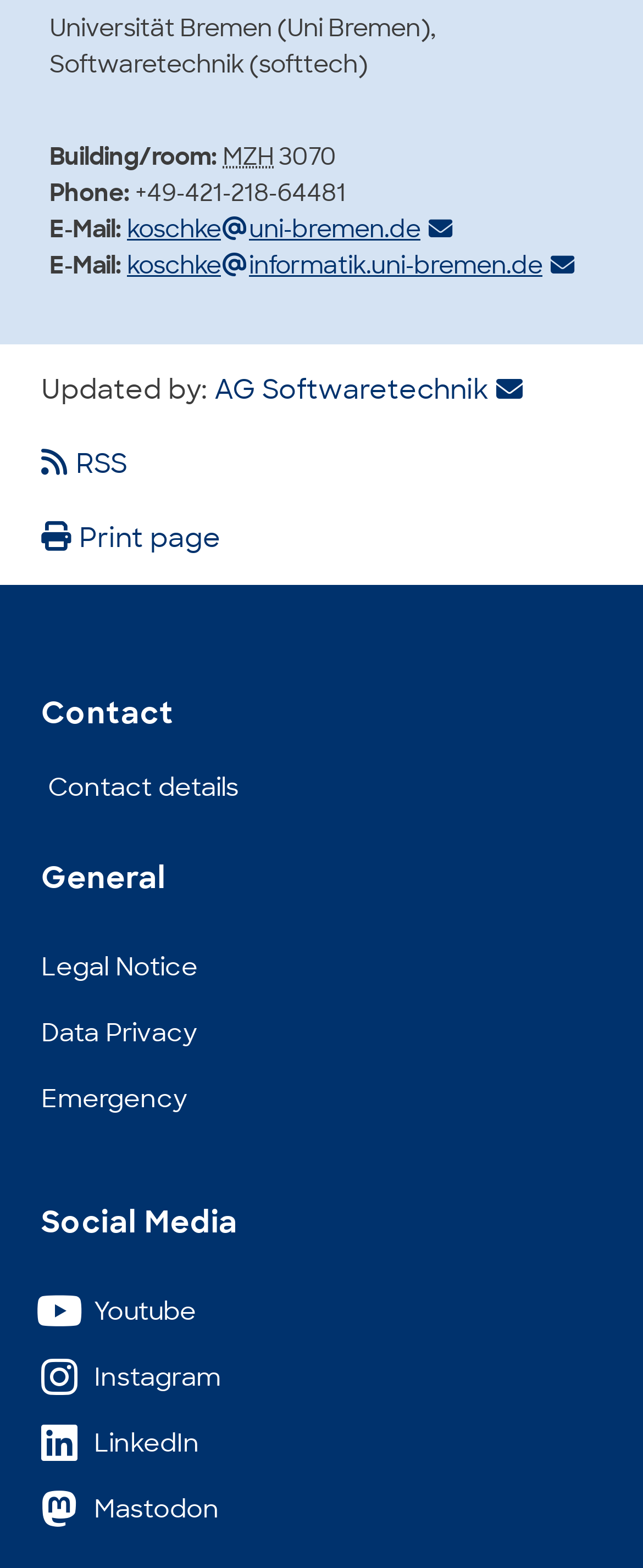How many social media links are available?
Answer the question with a thorough and detailed explanation.

The answer can be found in the 'Social Media' section, where there are links to 'Youtube', 'Instagram', 'LinkedIn', and 'Mastodon'.